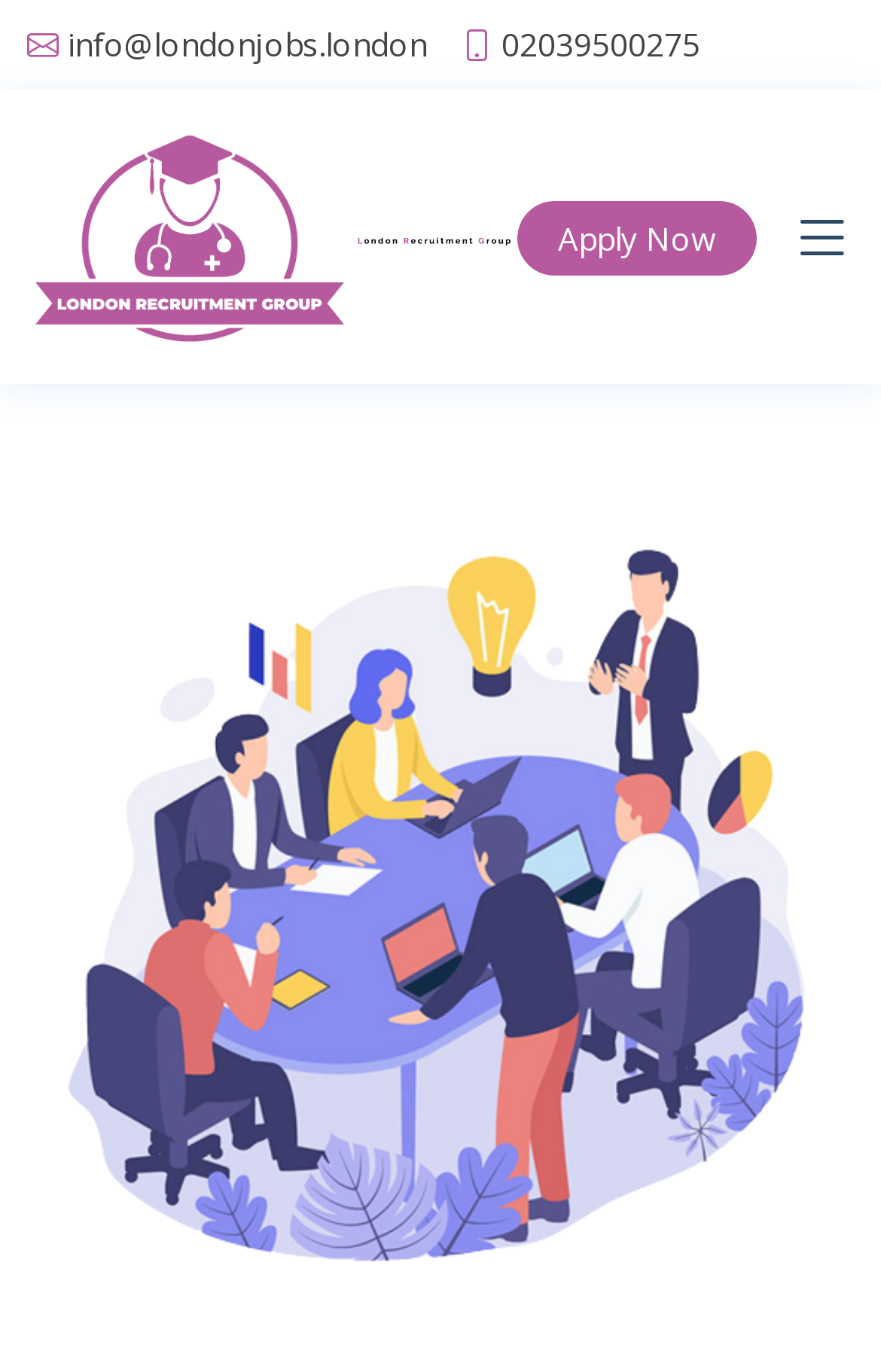What is the phone number to contact?
Provide a thorough and detailed answer to the question.

I found the phone number by looking at the links on the webpage, and I saw a link with the text '02039500275' which is a typical format for a phone number in the UK.